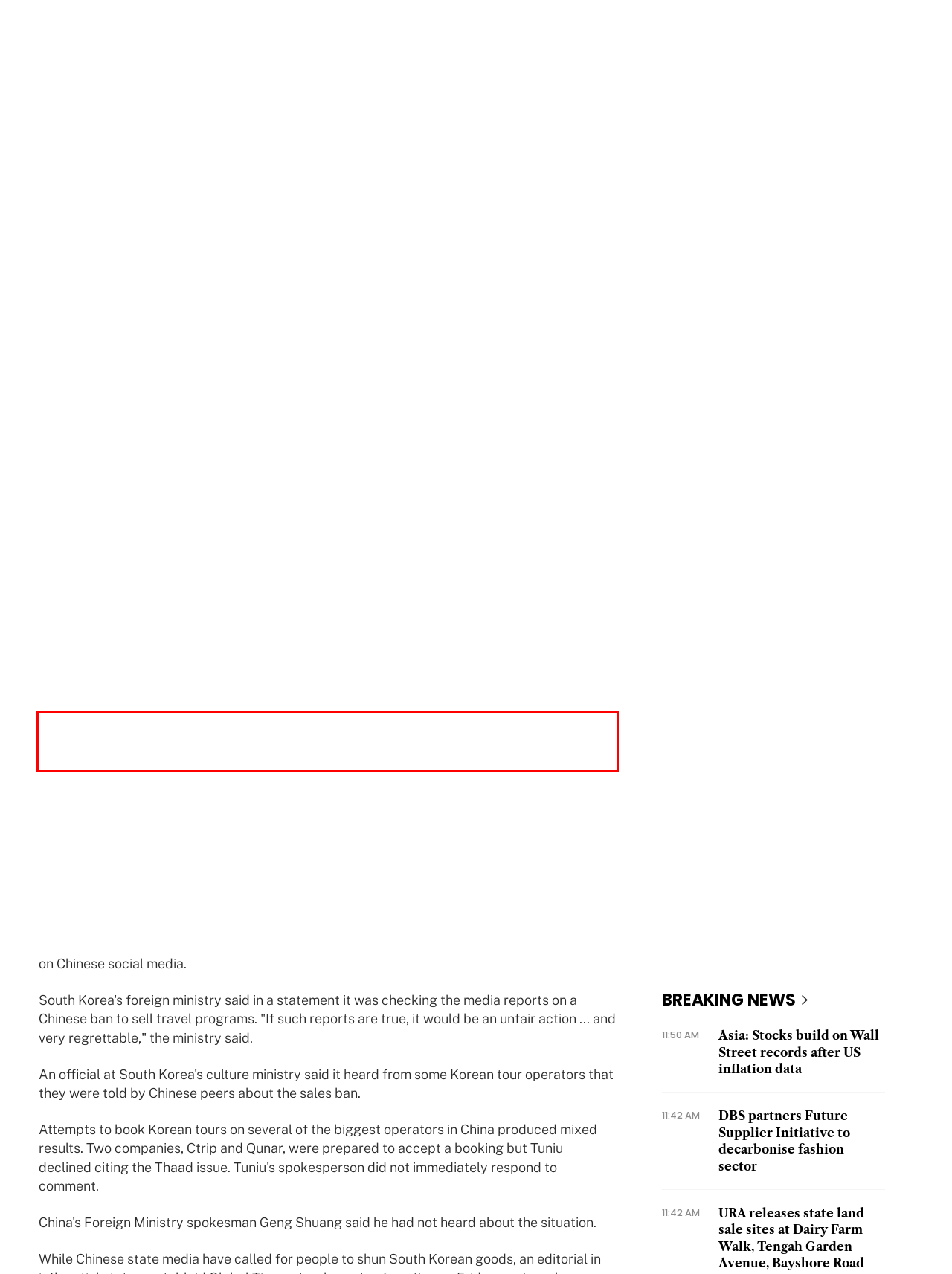The screenshot provided shows a webpage with a red bounding box. Apply OCR to the text within this red bounding box and provide the extracted content.

[SEOUL] South Korean companies on Friday bore the brunt of Chinese anger over the deployment of a US missile defence system outside Seoul, as shares tumbled after media reports of Beijing tour operators being ordered to stop selling trips to the country.